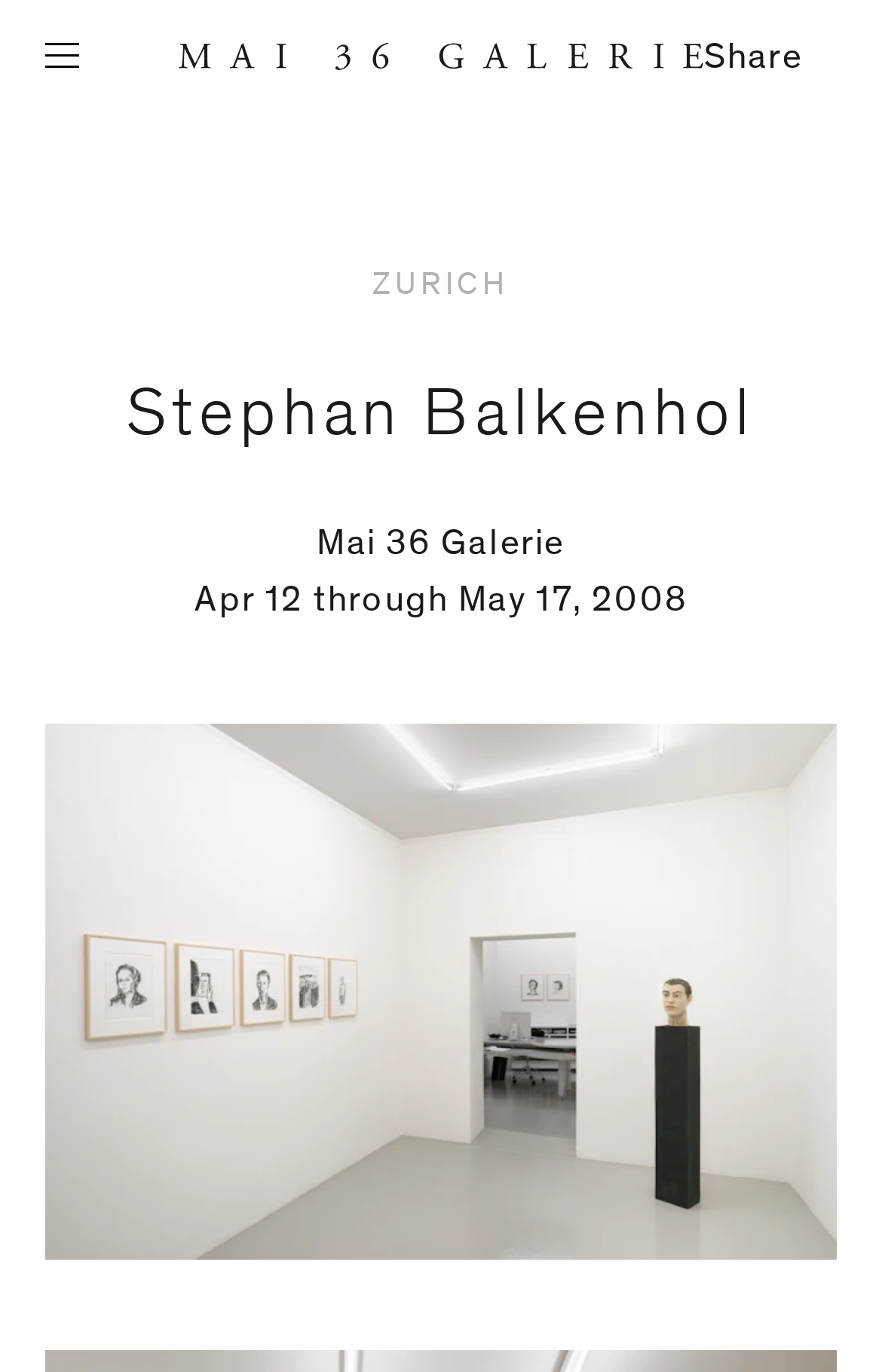Identify the bounding box for the UI element that is described as follows: "Stephan Balkenhol".

[0.144, 0.277, 0.856, 0.326]